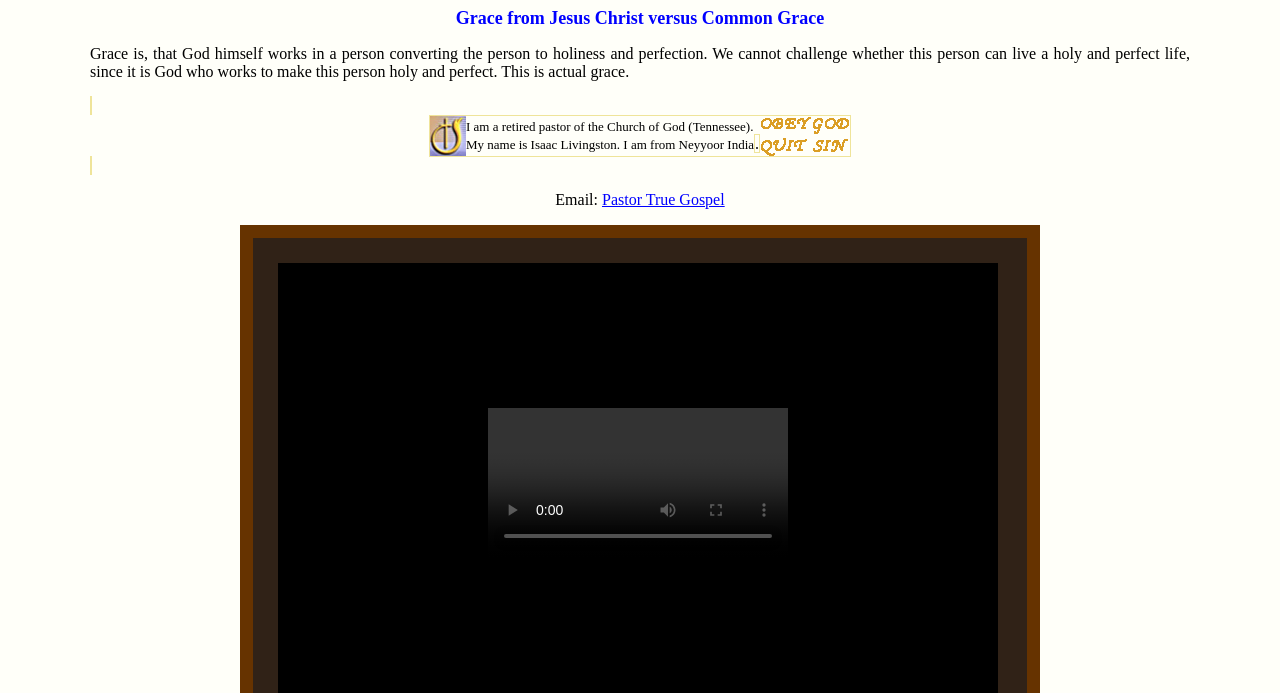What is the purpose of God's work in a person?
Provide a one-word or short-phrase answer based on the image.

Holiness and perfection